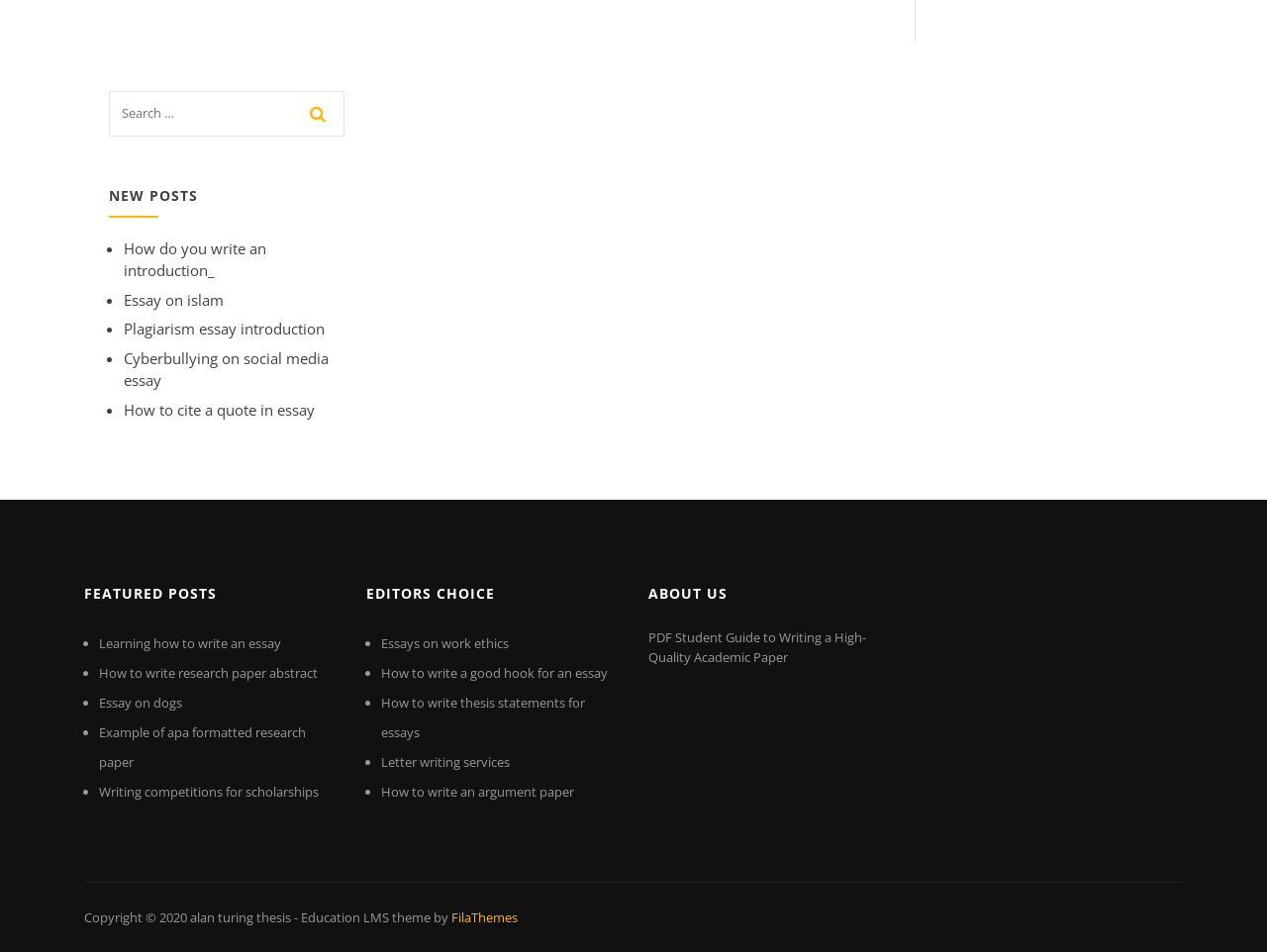Determine the coordinates of the bounding box that should be clicked to complete the instruction: "search for something". The coordinates should be represented by four float numbers between 0 and 1: [left, top, right, bottom].

[0.086, 0.096, 0.271, 0.143]